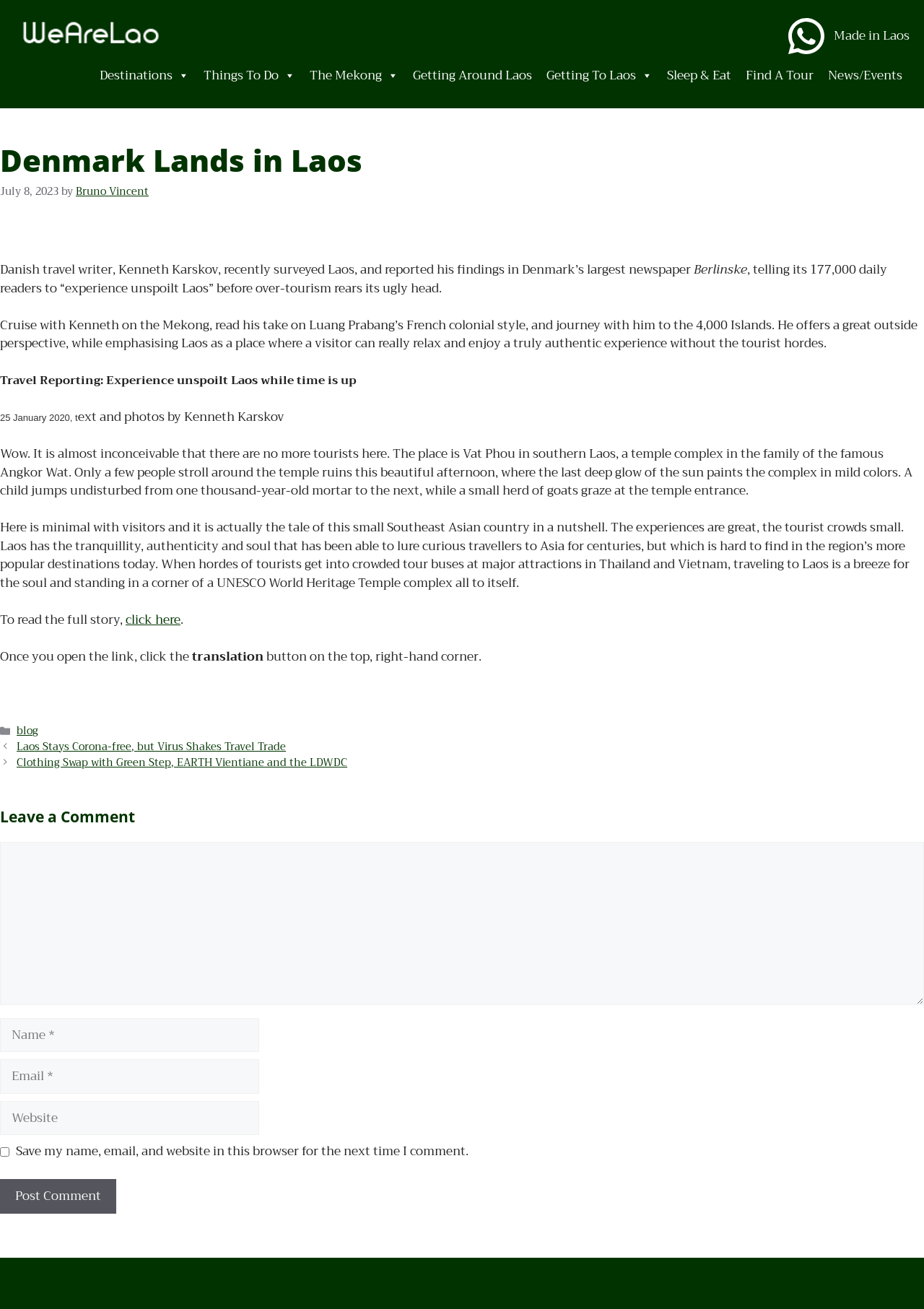What is the name of the link that the user needs to click to read the full story?
Answer the question with a single word or phrase by looking at the picture.

click here